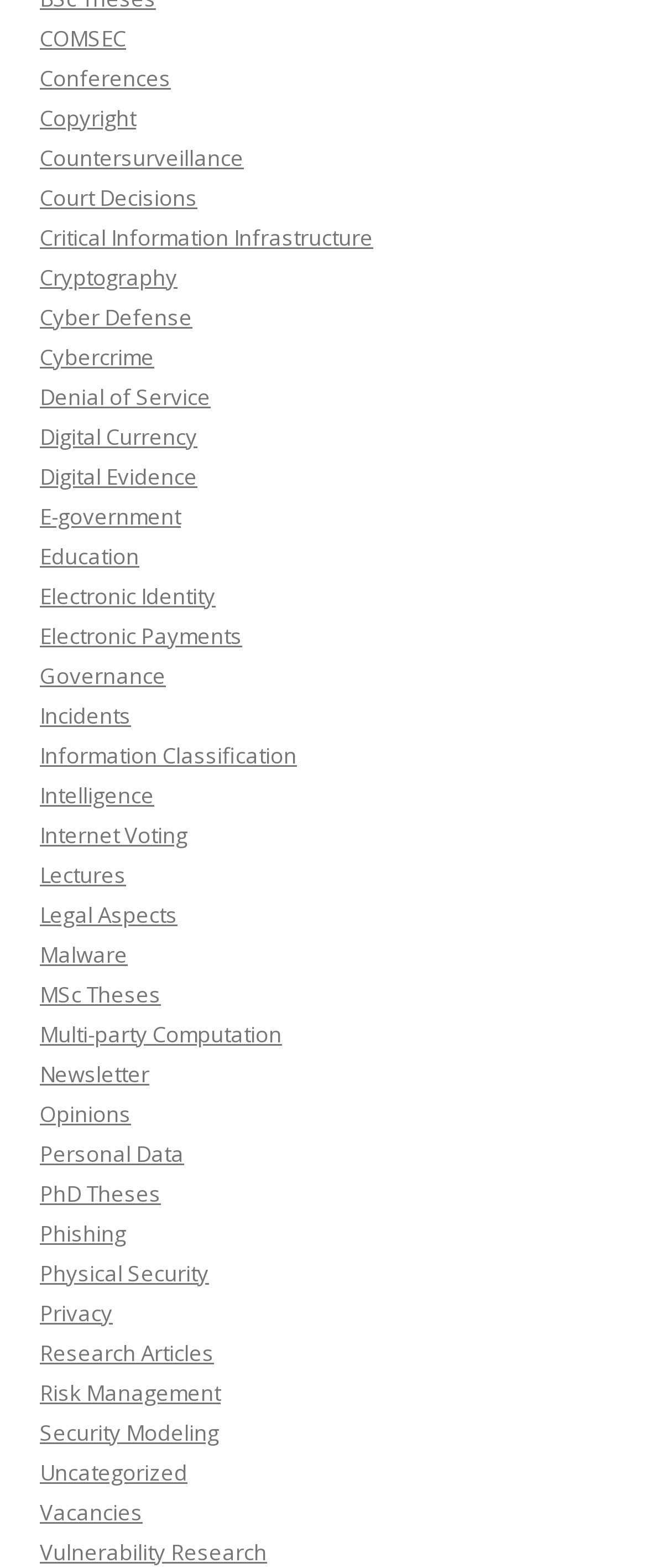Use a single word or phrase to answer the question: 
What is the first link on the webpage?

COMSEC